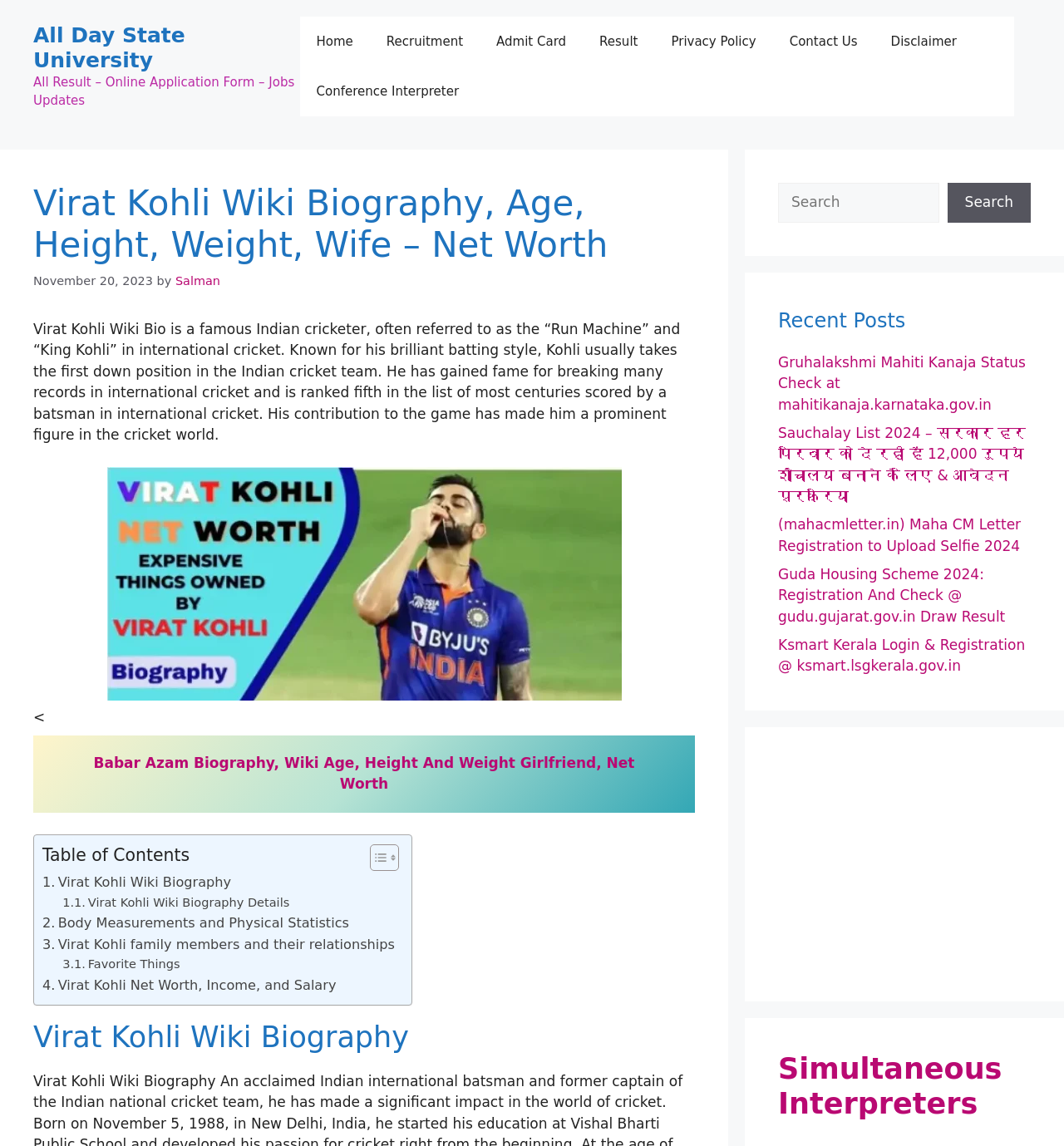Determine the bounding box coordinates for the area that should be clicked to carry out the following instruction: "Read the 'Virat Kohli Wiki Biography' article".

[0.031, 0.28, 0.639, 0.387]